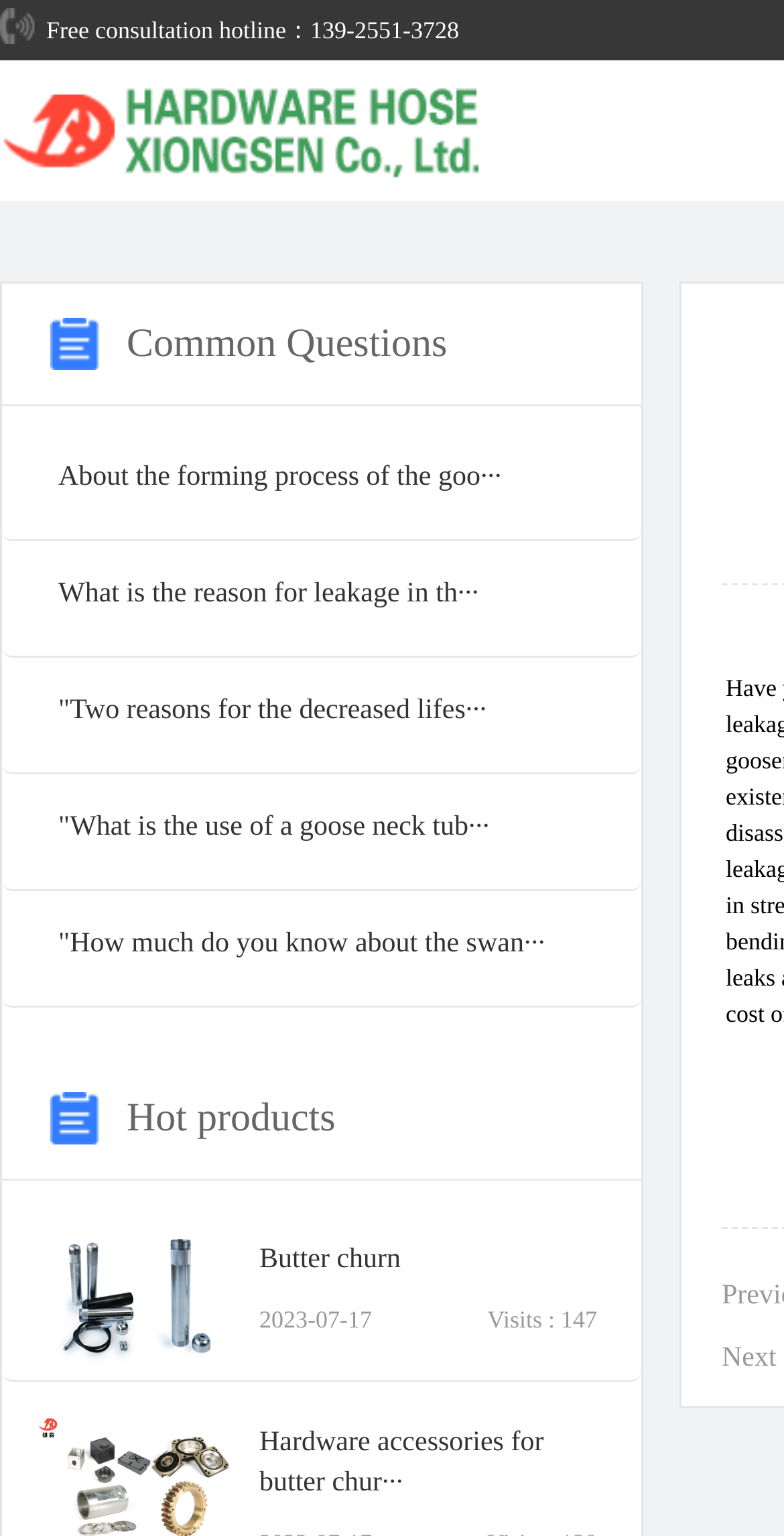Using the information from the screenshot, answer the following question thoroughly:
What is the phone number for the free consultation hotline?

I found the phone number by looking at the StaticText element with the text 'Free consultation hotline：139-2551-3728' located at the top of the webpage.